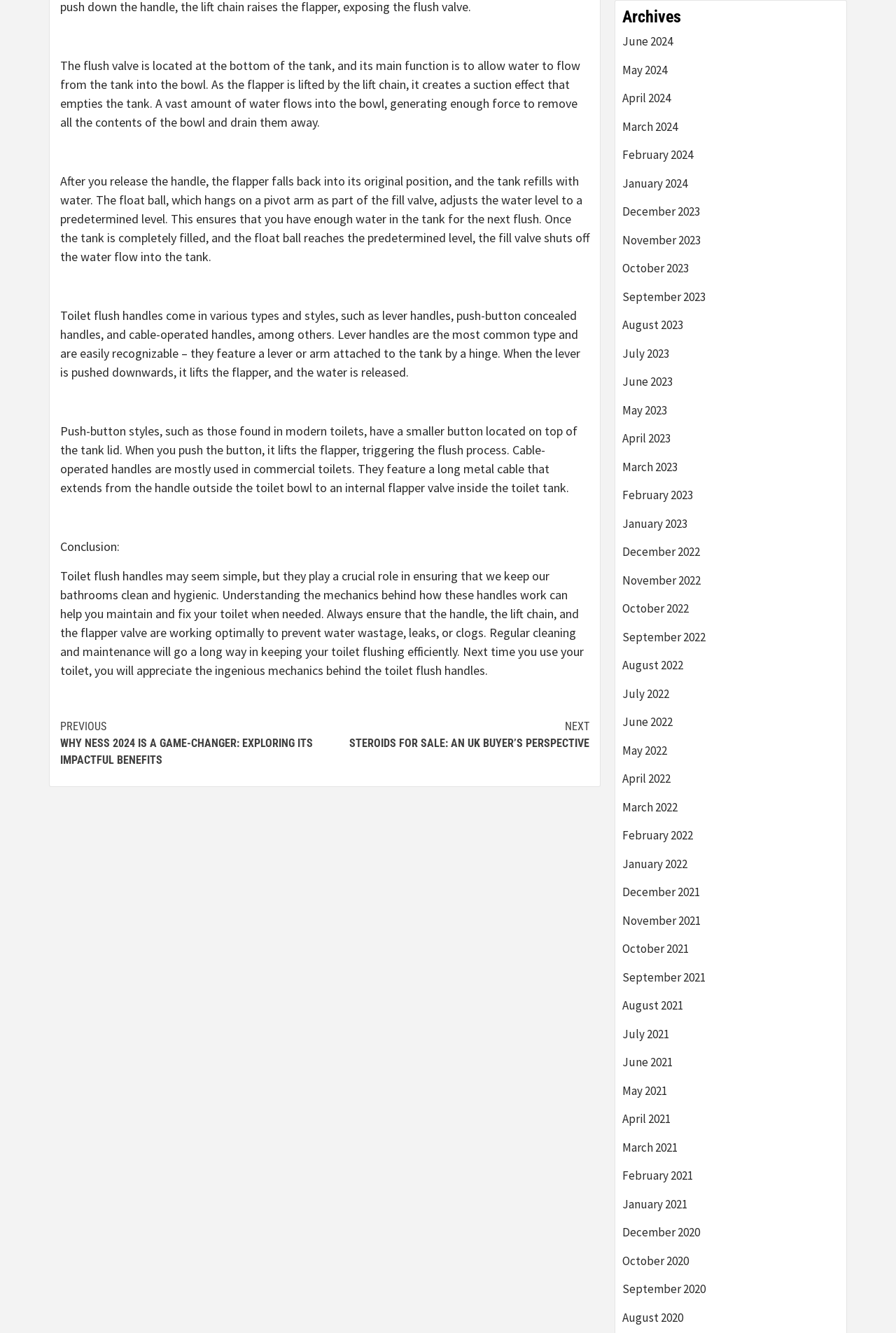Please identify the bounding box coordinates of the element that needs to be clicked to execute the following command: "View archives for June 2024". Provide the bounding box using four float numbers between 0 and 1, formatted as [left, top, right, bottom].

[0.695, 0.025, 0.937, 0.046]